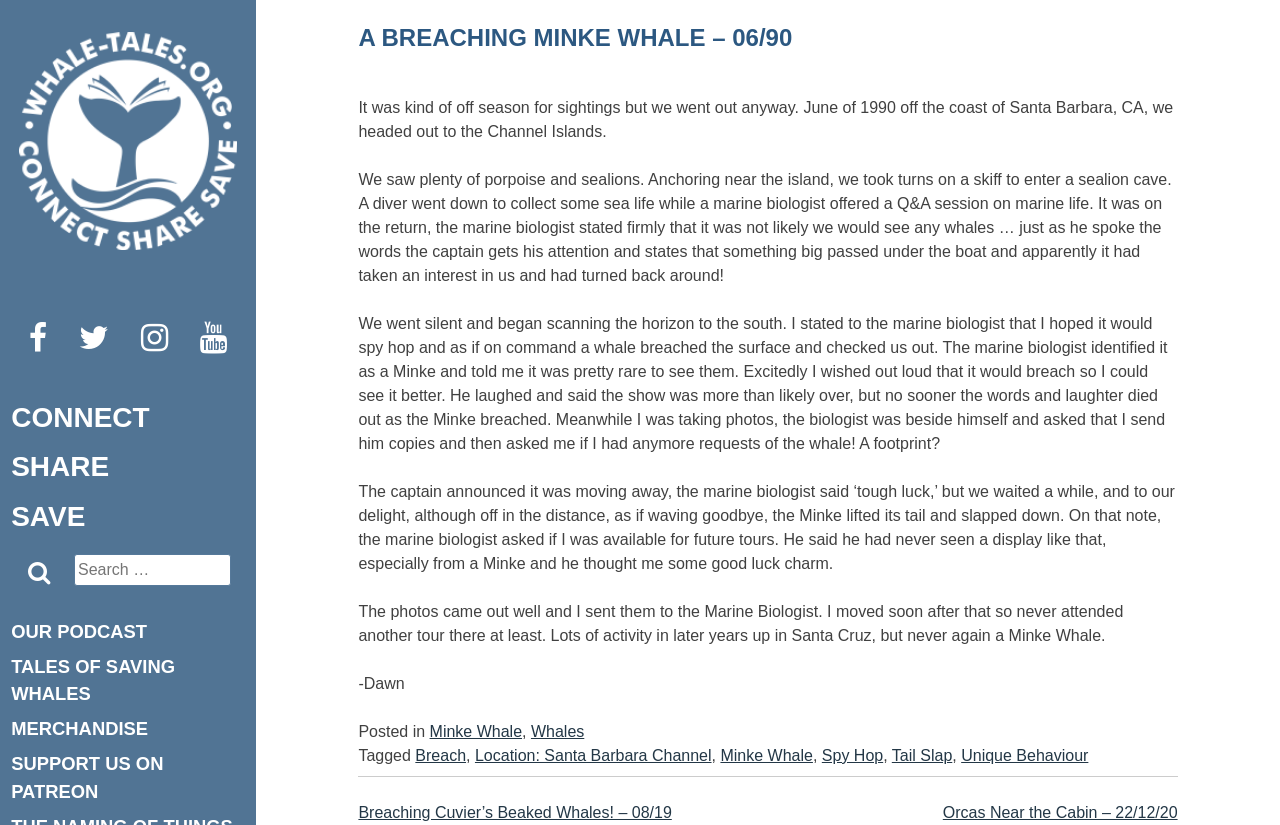Please specify the bounding box coordinates of the clickable section necessary to execute the following command: "Search for something".

[0.058, 0.672, 0.18, 0.711]